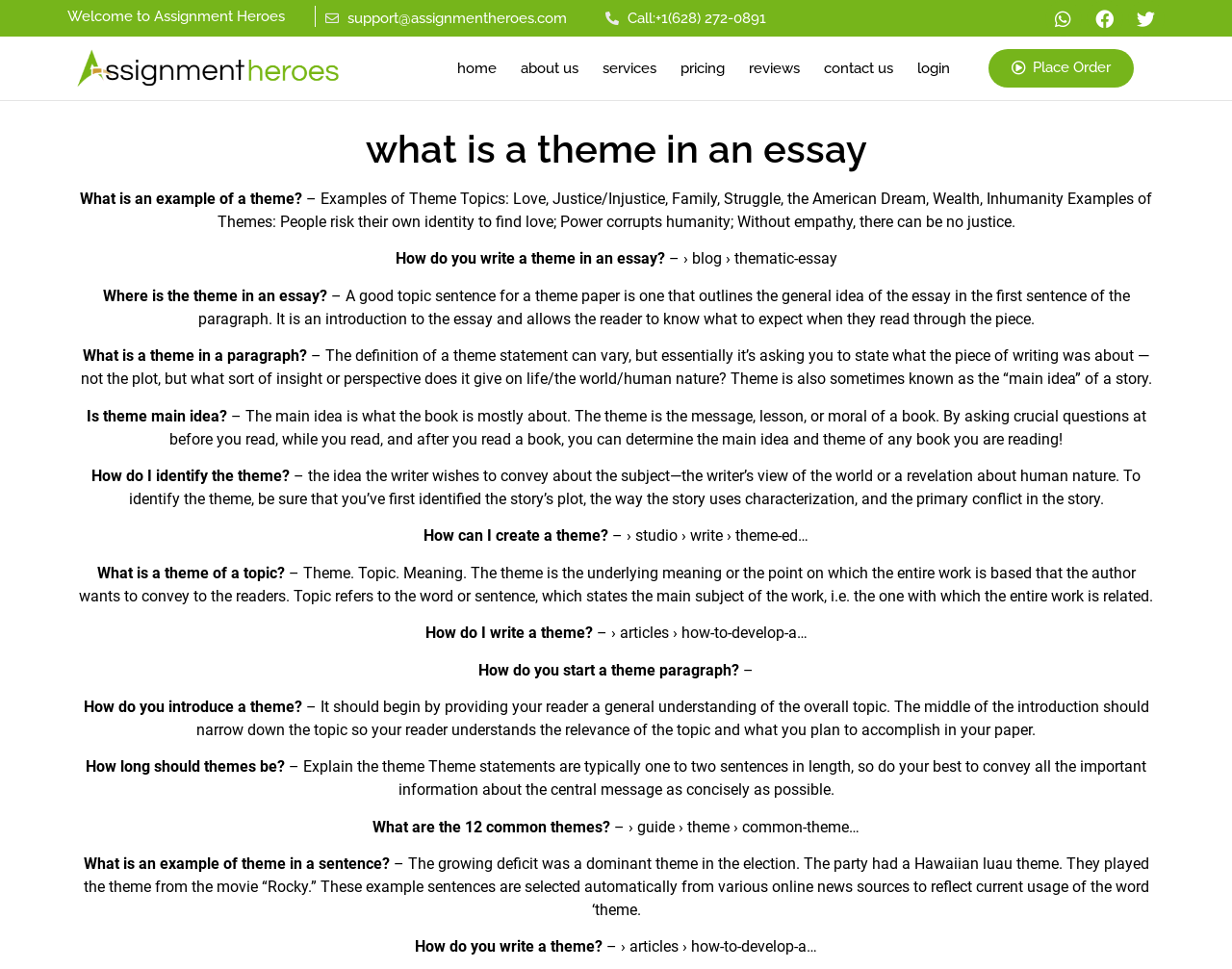Locate the bounding box coordinates of the element you need to click to accomplish the task described by this instruction: "Click the 'Place Order' button".

[0.802, 0.051, 0.92, 0.09]